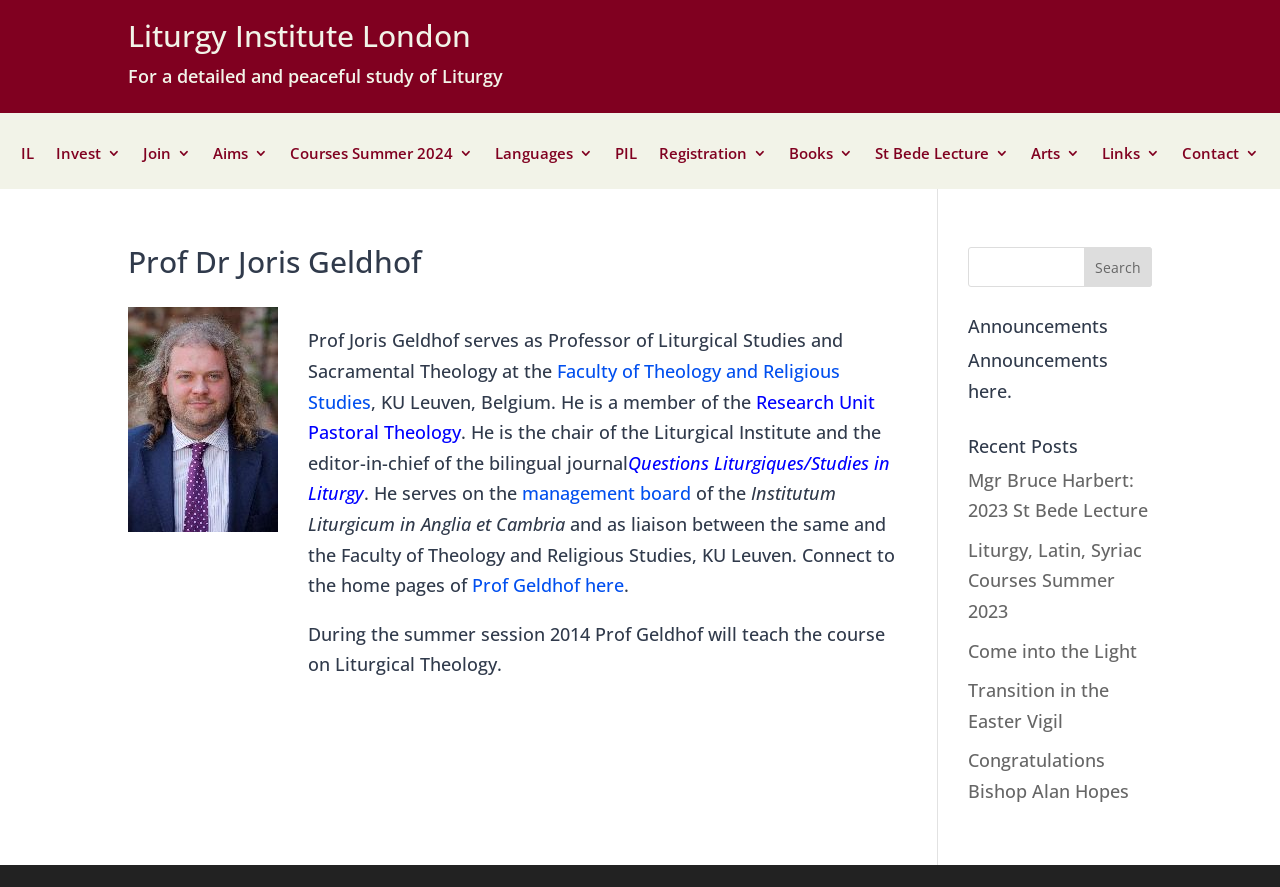Find the bounding box coordinates of the clickable region needed to perform the following instruction: "Read more about Prof Dr Joris Geldhof". The coordinates should be provided as four float numbers between 0 and 1, i.e., [left, top, right, bottom].

[0.1, 0.279, 0.709, 0.324]